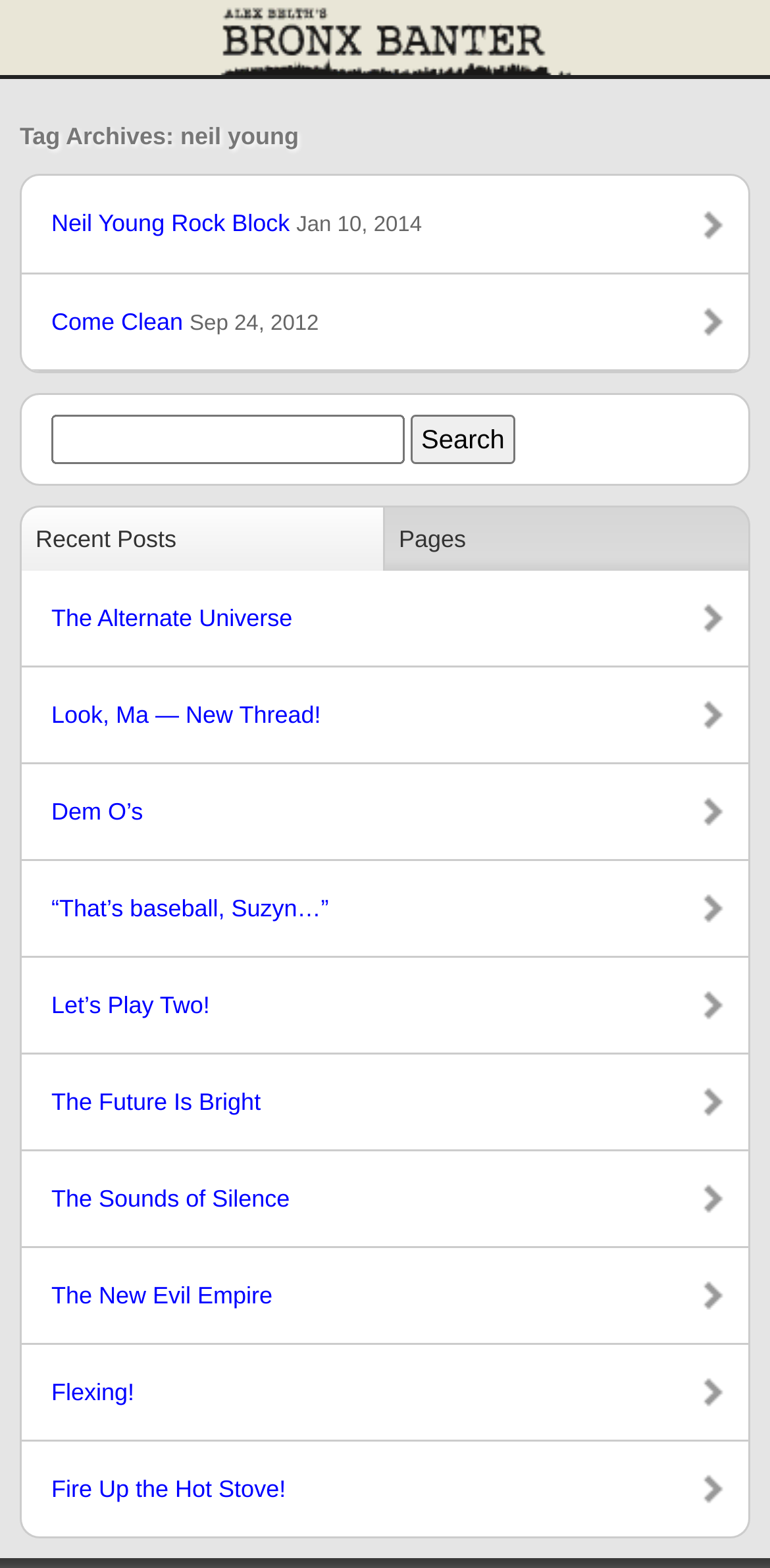Please identify the bounding box coordinates of the clickable region that I should interact with to perform the following instruction: "Click on the 'Search' button". The coordinates should be expressed as four float numbers between 0 and 1, i.e., [left, top, right, bottom].

[0.534, 0.264, 0.668, 0.296]